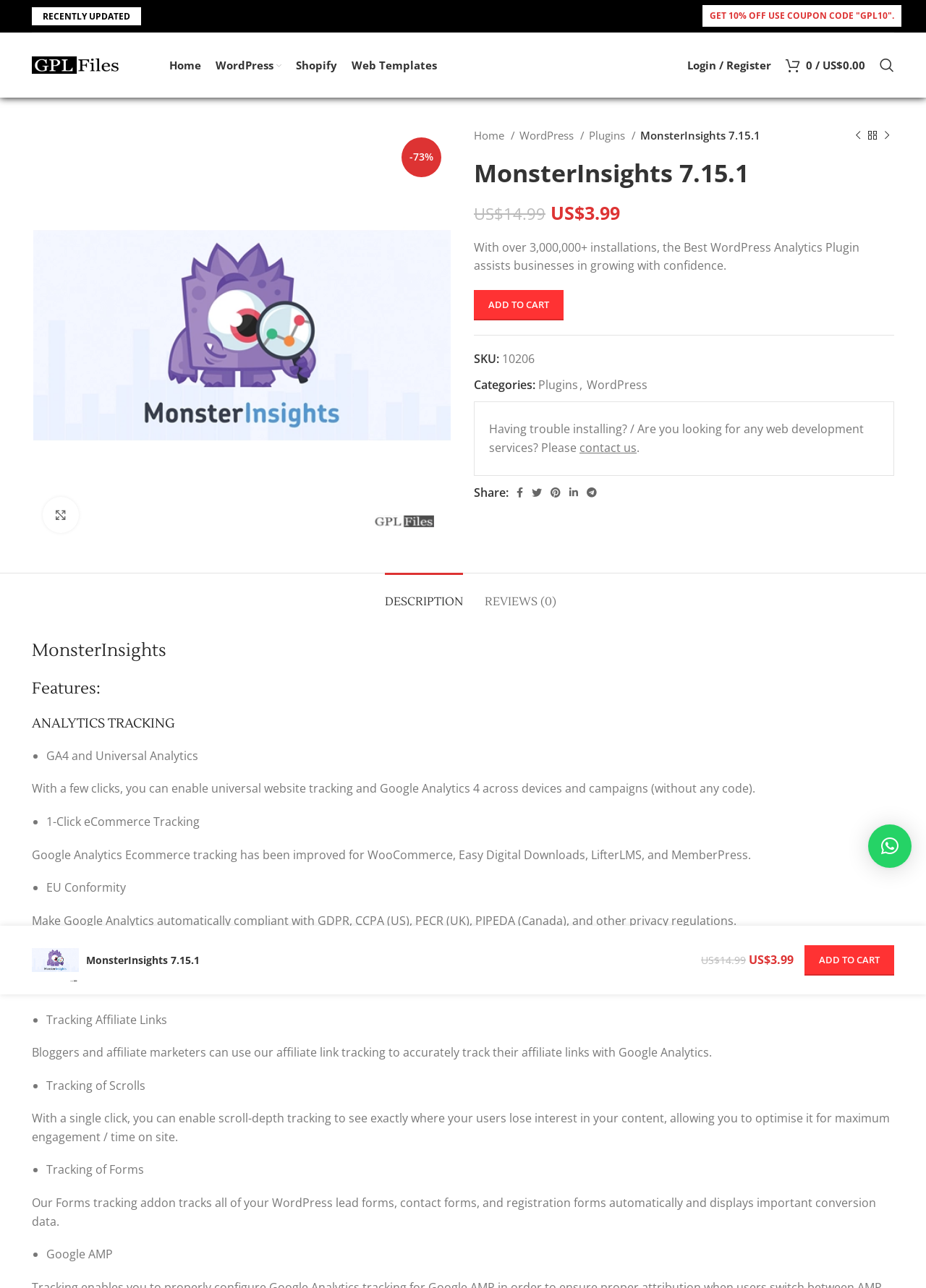What is the price of the plugin?
Look at the image and respond with a one-word or short phrase answer.

$0.00